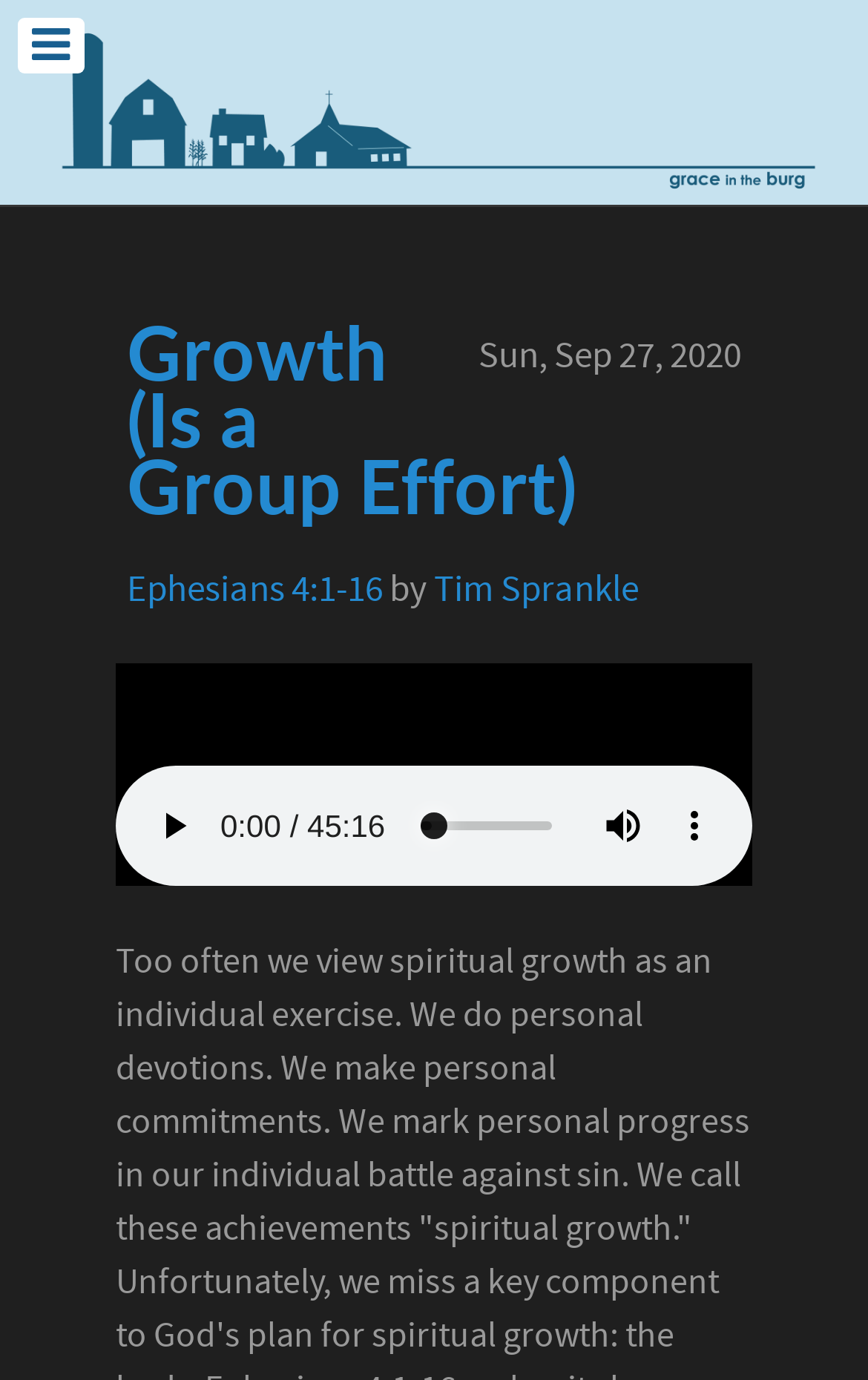What is the duration of the audio sermon?
Please interpret the details in the image and answer the question thoroughly.

I found the duration of the audio sermon by looking at the slider element with the valuemin and valuemax attributes, which indicates the duration of the audio in seconds.